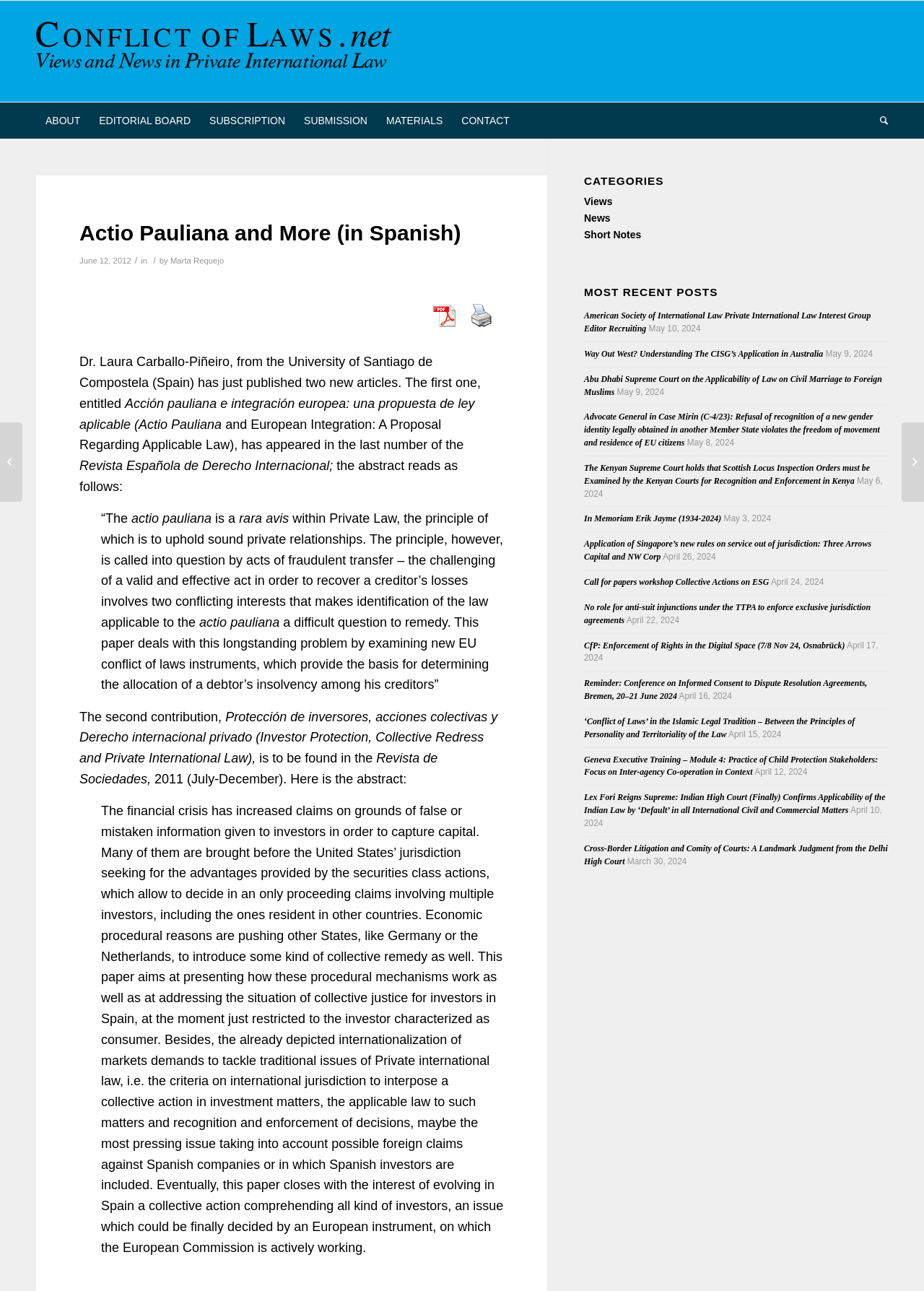Give a detailed account of the webpage, highlighting key information.

The webpage is about a blog or online publication focused on conflict of laws, with a title "Actio Pauliana and More (in Spanish)". At the top, there is a banner with a link to "CoL_Banner" and an image with the text "Conflict of Laws". Below the banner, there is a menu with several items, including "ABOUT", "EDITORIAL BOARD", "SUBSCRIPTION", "SUBMISSION", "MATERIALS", "CONTACT", and "Search".

The main content of the page is divided into two sections. The first section has a heading with the title of the blog, followed by a brief description of two new articles published by Dr. Laura Carballo-Piñeiro from the University of Santiago de Compostela (Spain). The first article is titled "Acción pauliana e integración europea: una propuesta de ley aplicable" and the second article is titled "Protección de inversores, acciones colectivas y Derecho internacional privado". Each article has a brief abstract summarizing its content.

The second section is titled "CATEGORIES" and lists several categories, including "Views", "News", and "Short Notes". Below the categories, there is a section titled "MOST RECENT POSTS" that lists several recent posts, each with a title, a link, and a date. The posts are related to various topics in conflict of laws, including international jurisdiction, collective actions, and recognition and enforcement of decisions.

On the right side of the page, there is a complementary section that lists more recent posts, with titles, links, and dates. The posts are also related to conflict of laws and private international law.